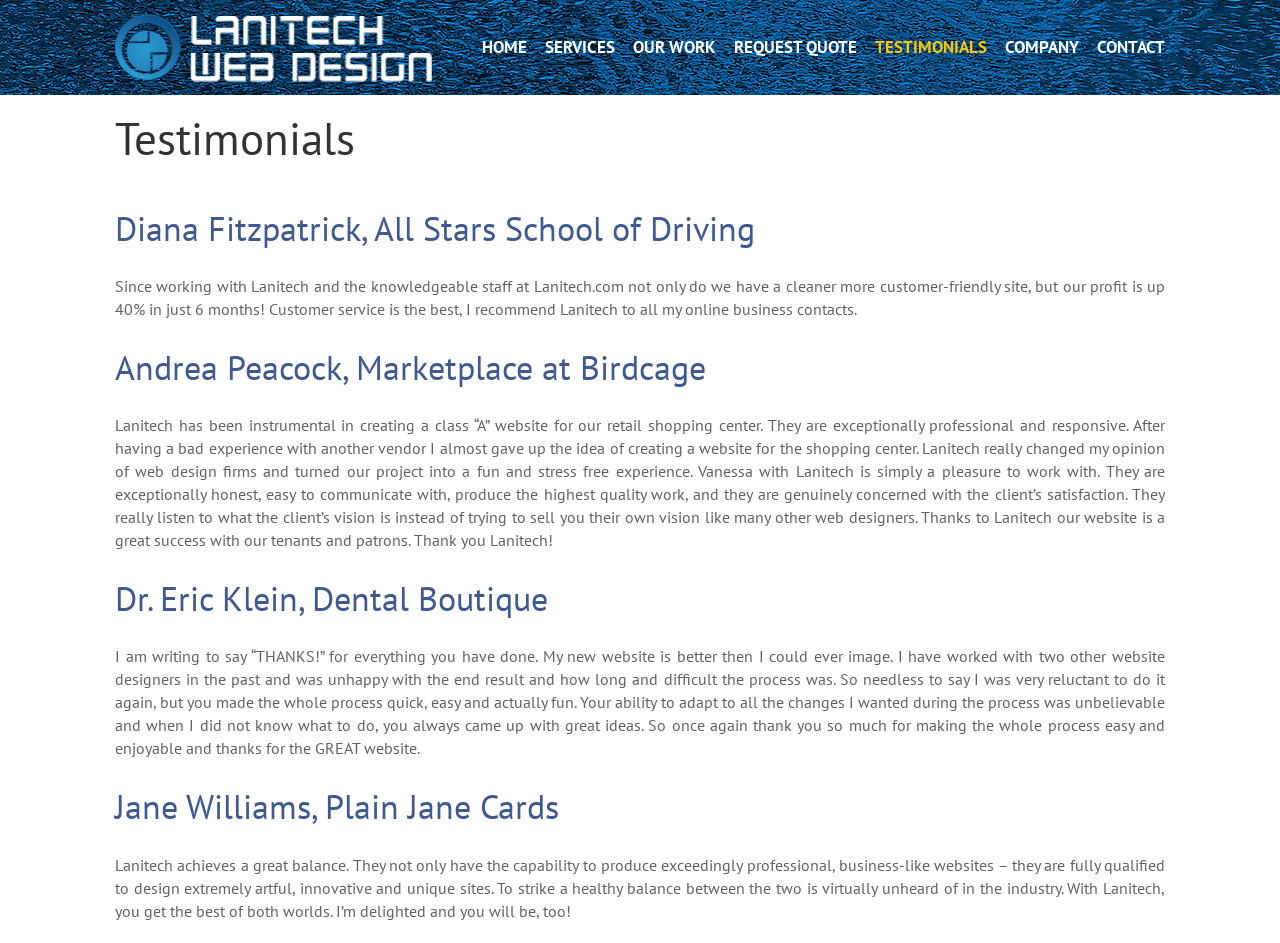Please indicate the bounding box coordinates of the element's region to be clicked to achieve the instruction: "View SERVICES". Provide the coordinates as four float numbers between 0 and 1, i.e., [left, top, right, bottom].

[0.426, 0.0, 0.48, 0.101]